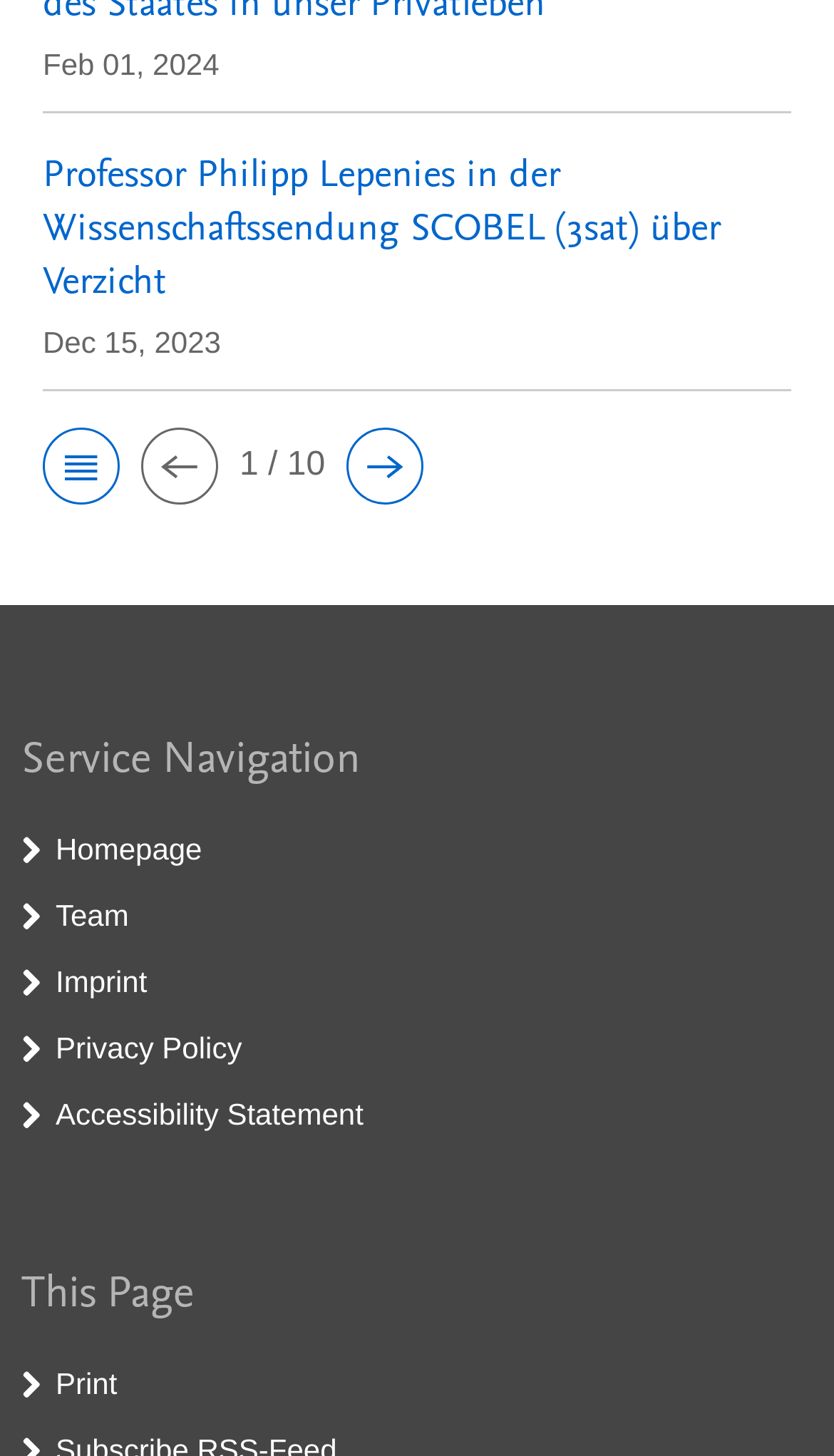Utilize the details in the image to thoroughly answer the following question: How many links are there in the 'Service Navigation' section?

I counted the number of links in the 'Service Navigation' section, which includes links to 'Homepage', 'Team', 'Imprint', 'Privacy Policy', and 'Accessibility Statement'. There are 5 links in total.